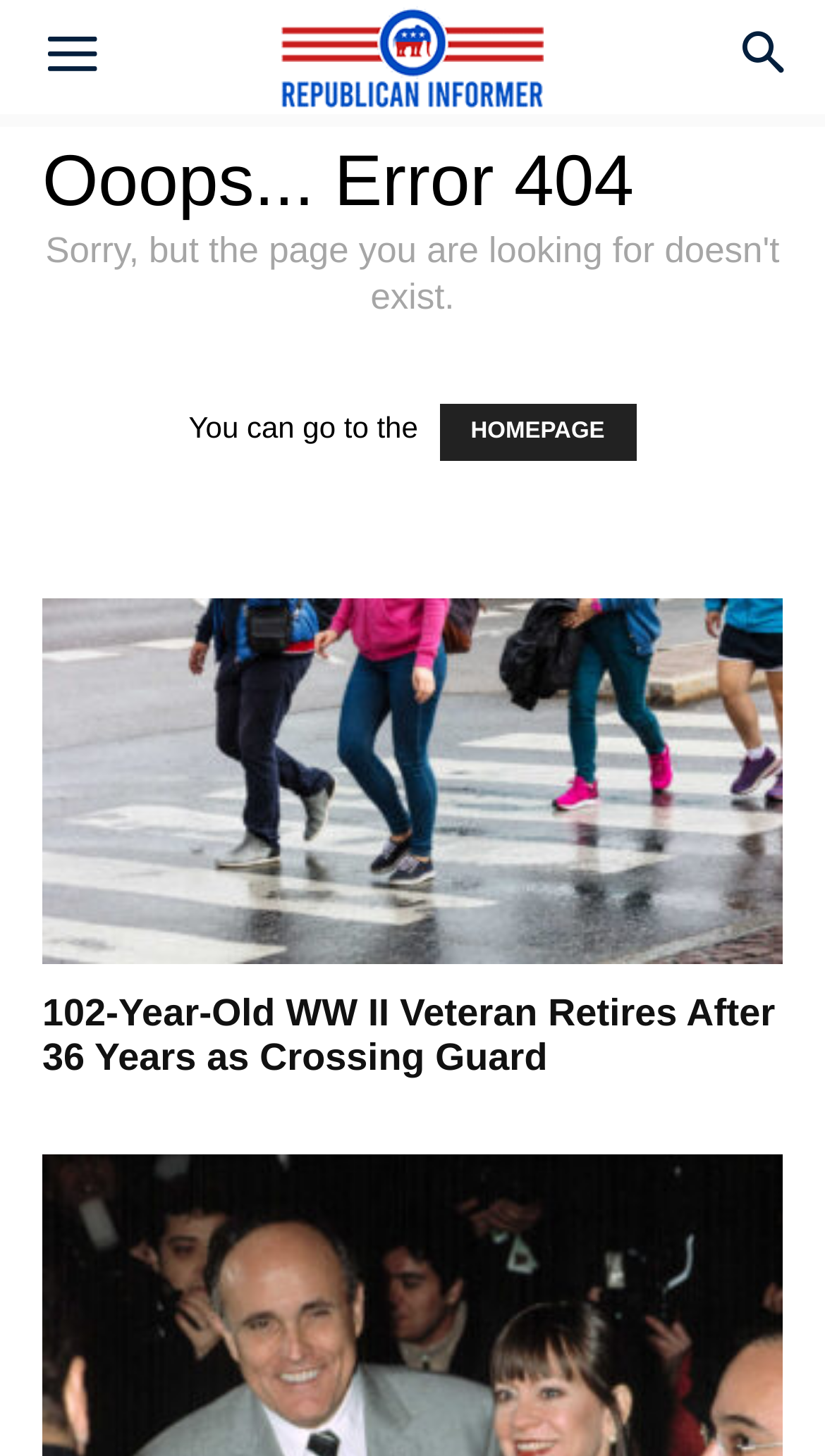What is the purpose of the button at the top-right corner?
Based on the image, please offer an in-depth response to the question.

The button element at the top-right corner has the text 'Search', implying that it allows users to search for content on the website.